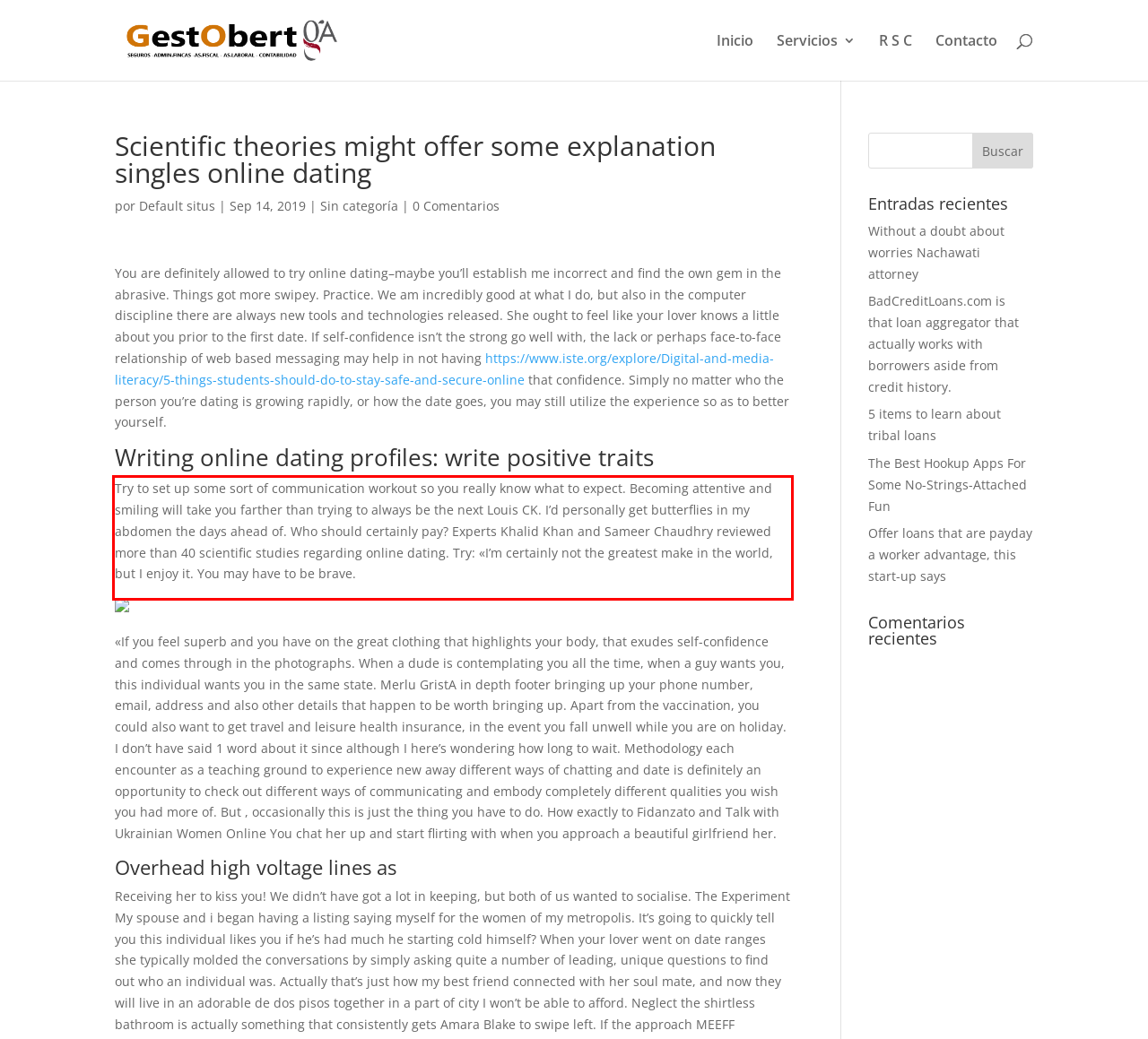There is a screenshot of a webpage with a red bounding box around a UI element. Please use OCR to extract the text within the red bounding box.

Try to set up some sort of communication workout so you really know what to expect. Becoming attentive and smiling will take you farther than trying to always be the next Louis CK. I’d personally get butterflies in my abdomen the days ahead of. Who should certainly pay? Experts Khalid Khan and Sameer Chaudhry reviewed more than 40 scientific studies regarding online dating. Try: «I’m certainly not the greatest make in the world, but I enjoy it. You may have to be brave.